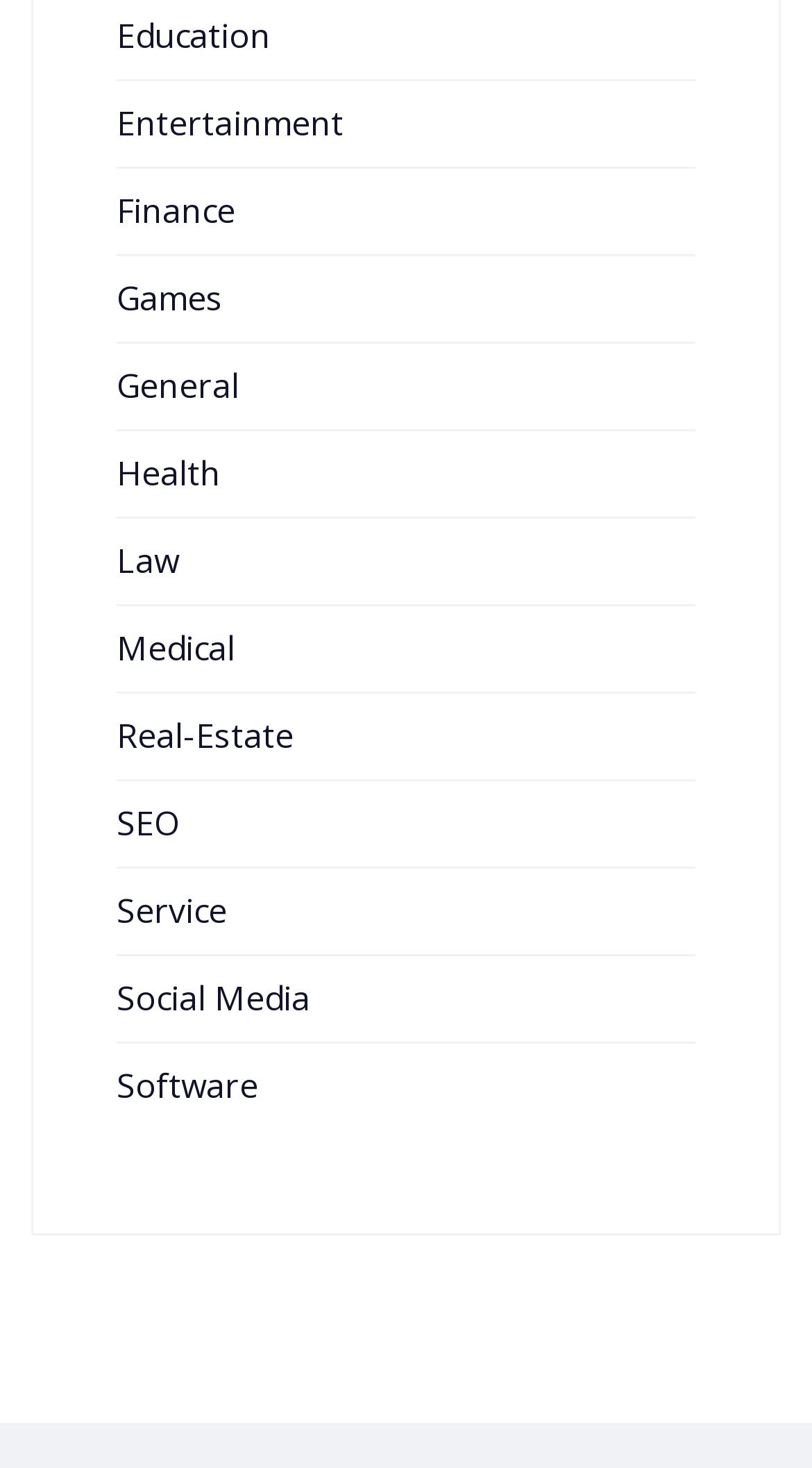Can you identify the bounding box coordinates of the clickable region needed to carry out this instruction: 'Browse Education'? The coordinates should be four float numbers within the range of 0 to 1, stated as [left, top, right, bottom].

[0.144, 0.009, 0.333, 0.04]